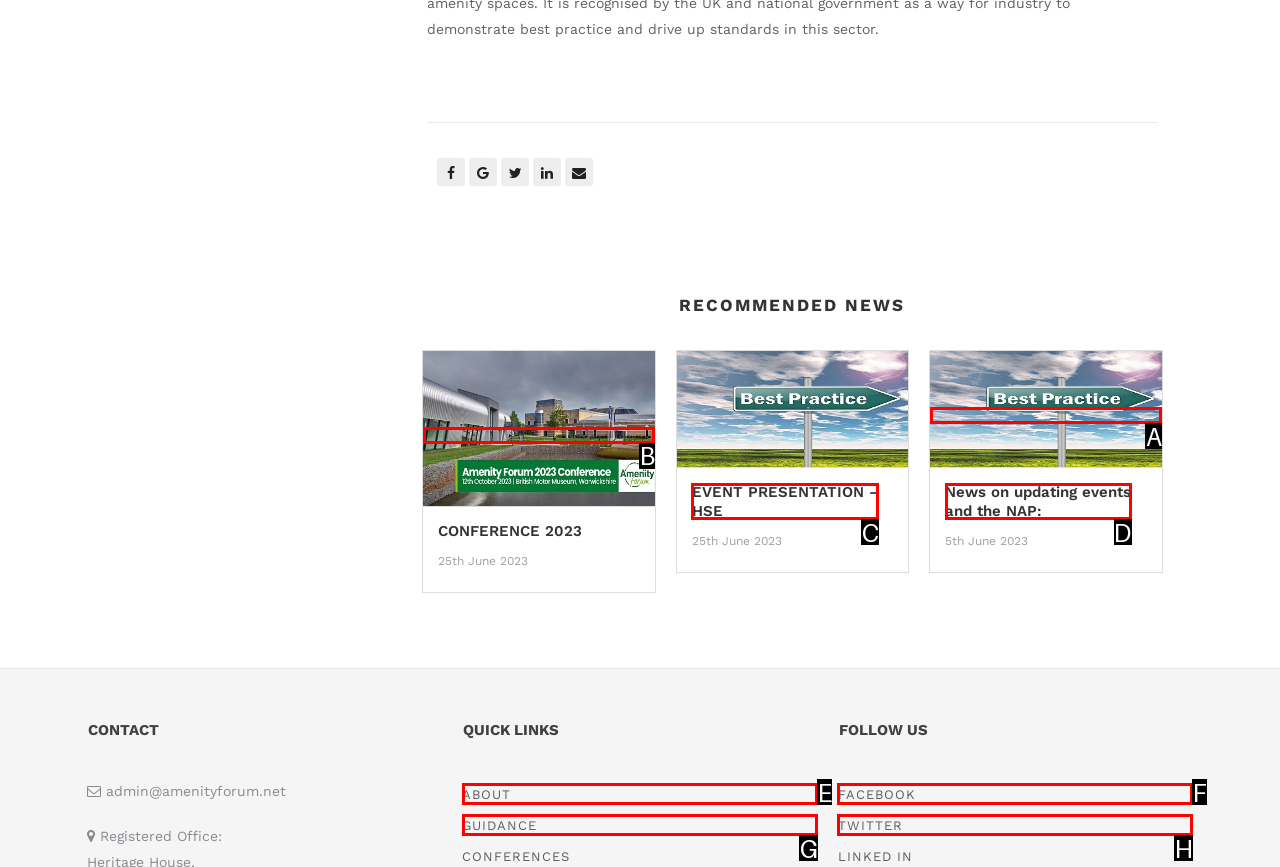Which option corresponds to the following element description: EVENT PRESENTATION – HSE?
Please provide the letter of the correct choice.

C